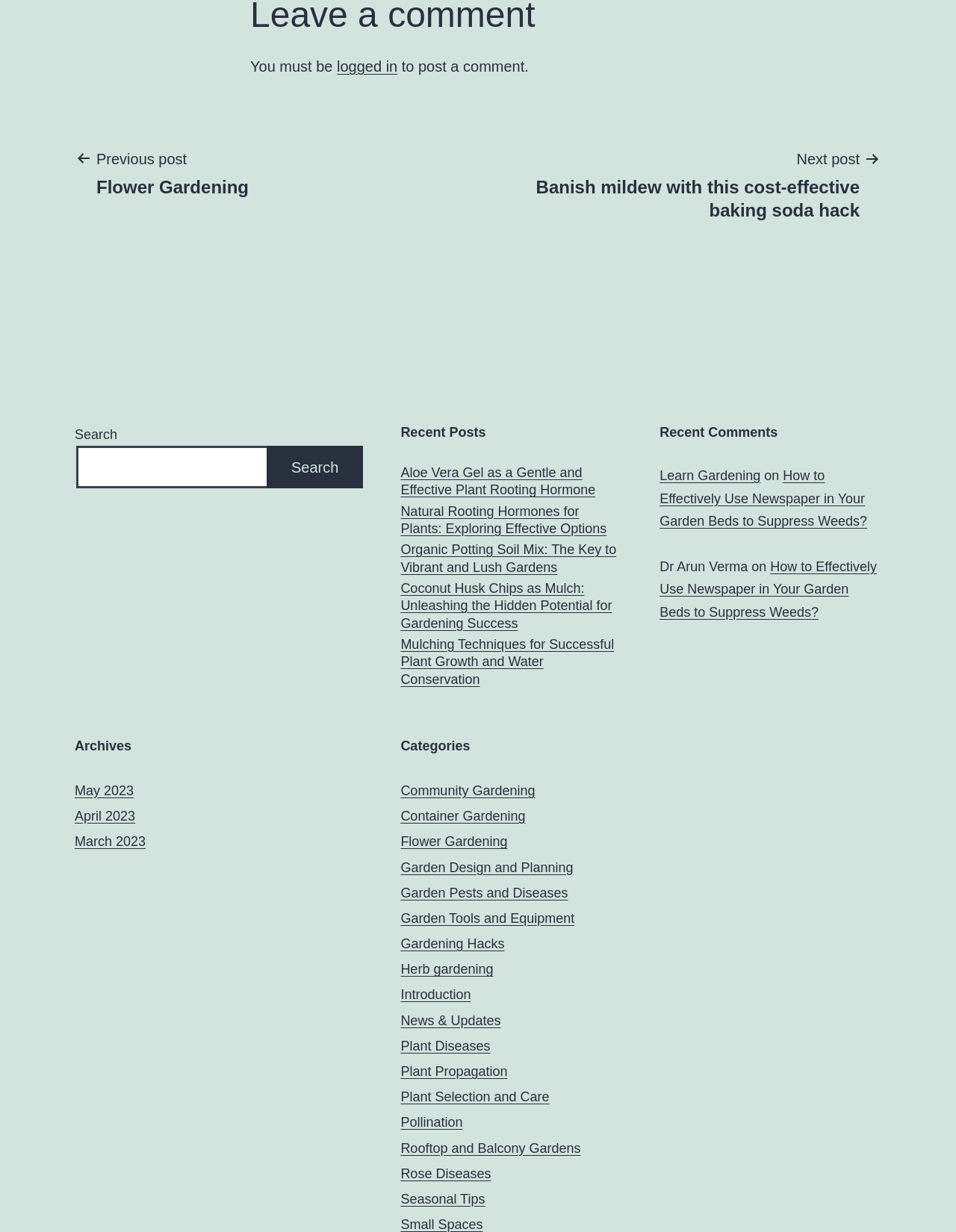Indicate the bounding box coordinates of the element that must be clicked to execute the instruction: "View recent post about Aloe Vera Gel". The coordinates should be given as four float numbers between 0 and 1, i.e., [left, top, right, bottom].

[0.419, 0.377, 0.651, 0.405]